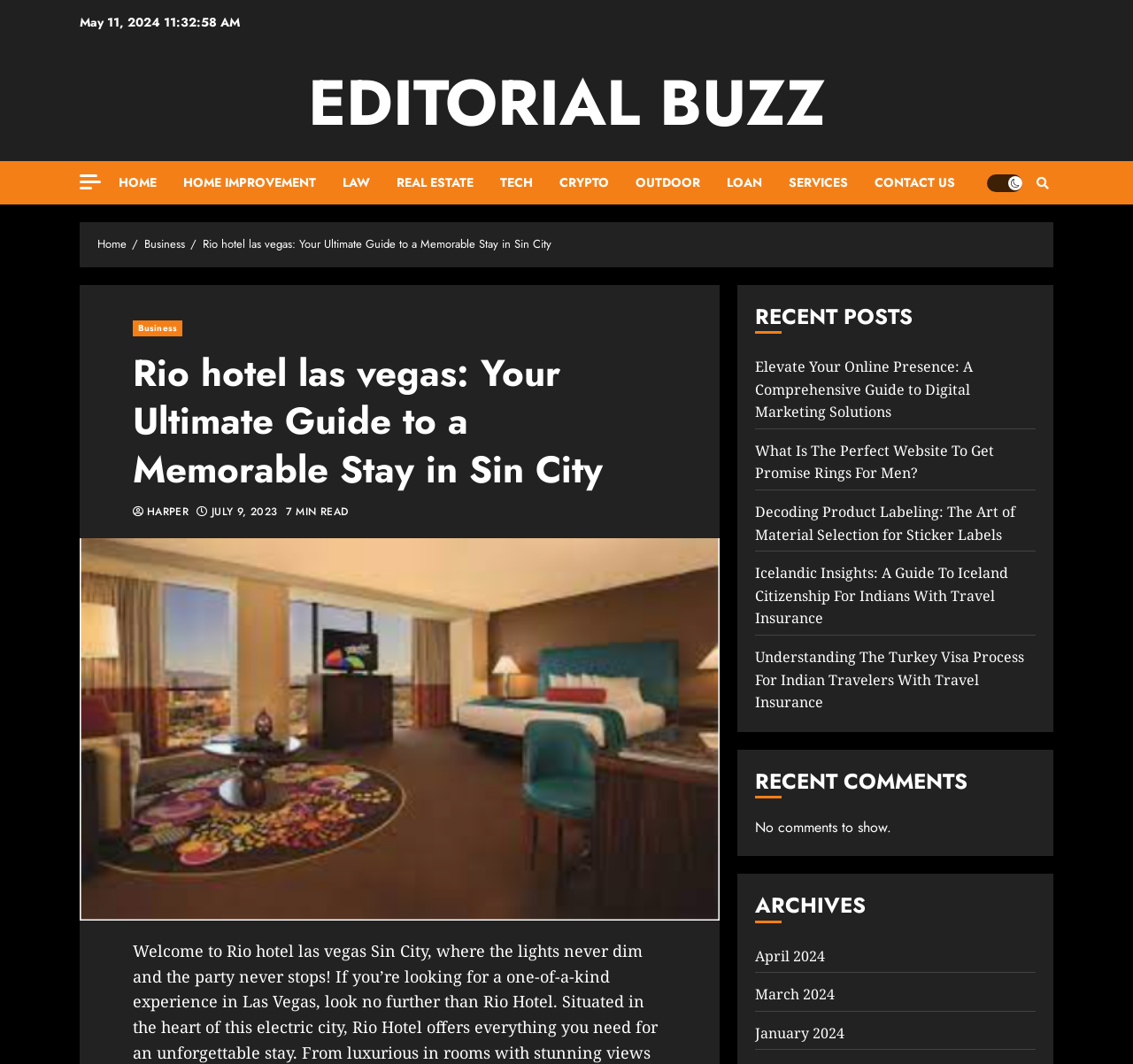Determine the main heading of the webpage and generate its text.

Rio hotel las vegas: Your Ultimate Guide to a Memorable Stay in Sin City